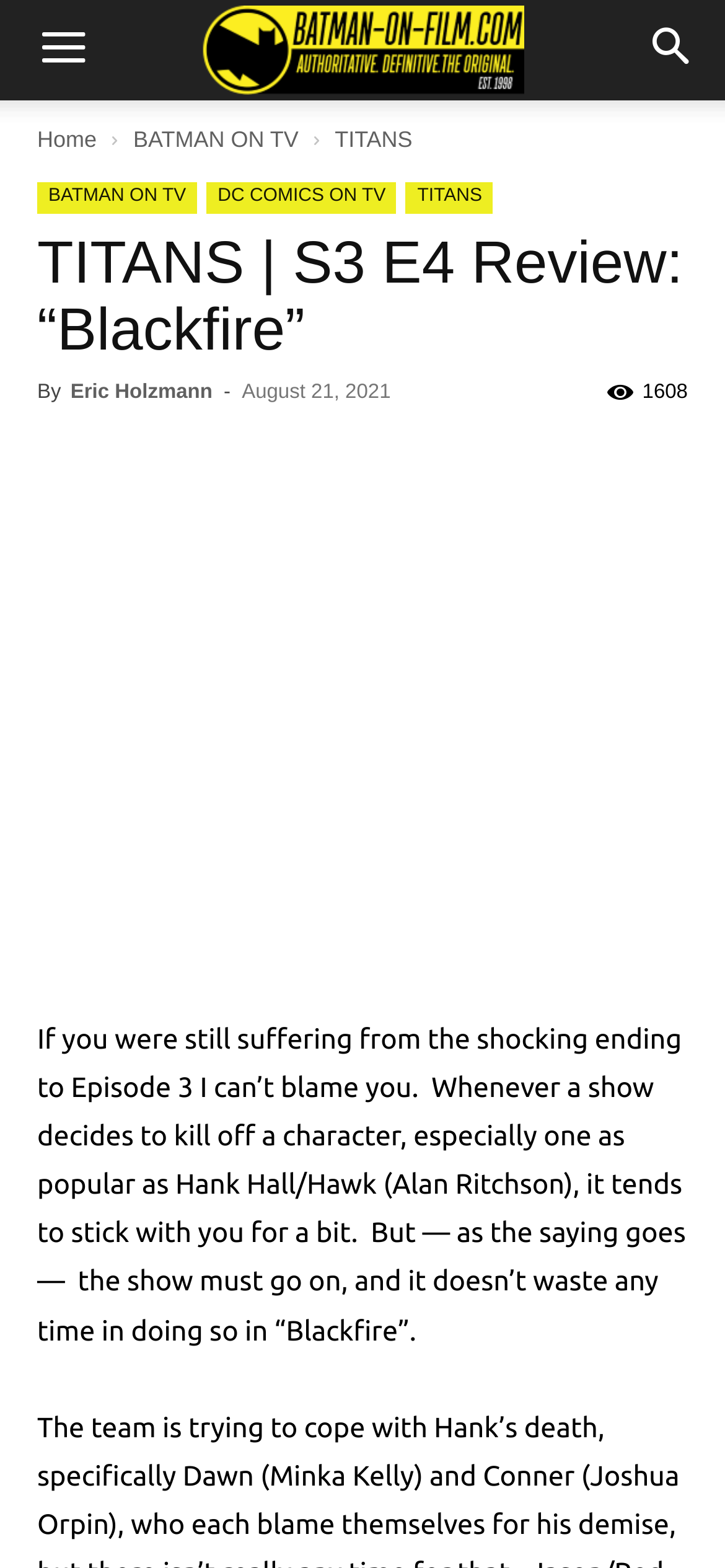Please provide a brief answer to the question using only one word or phrase: 
How many social media links are available on the webpage?

5